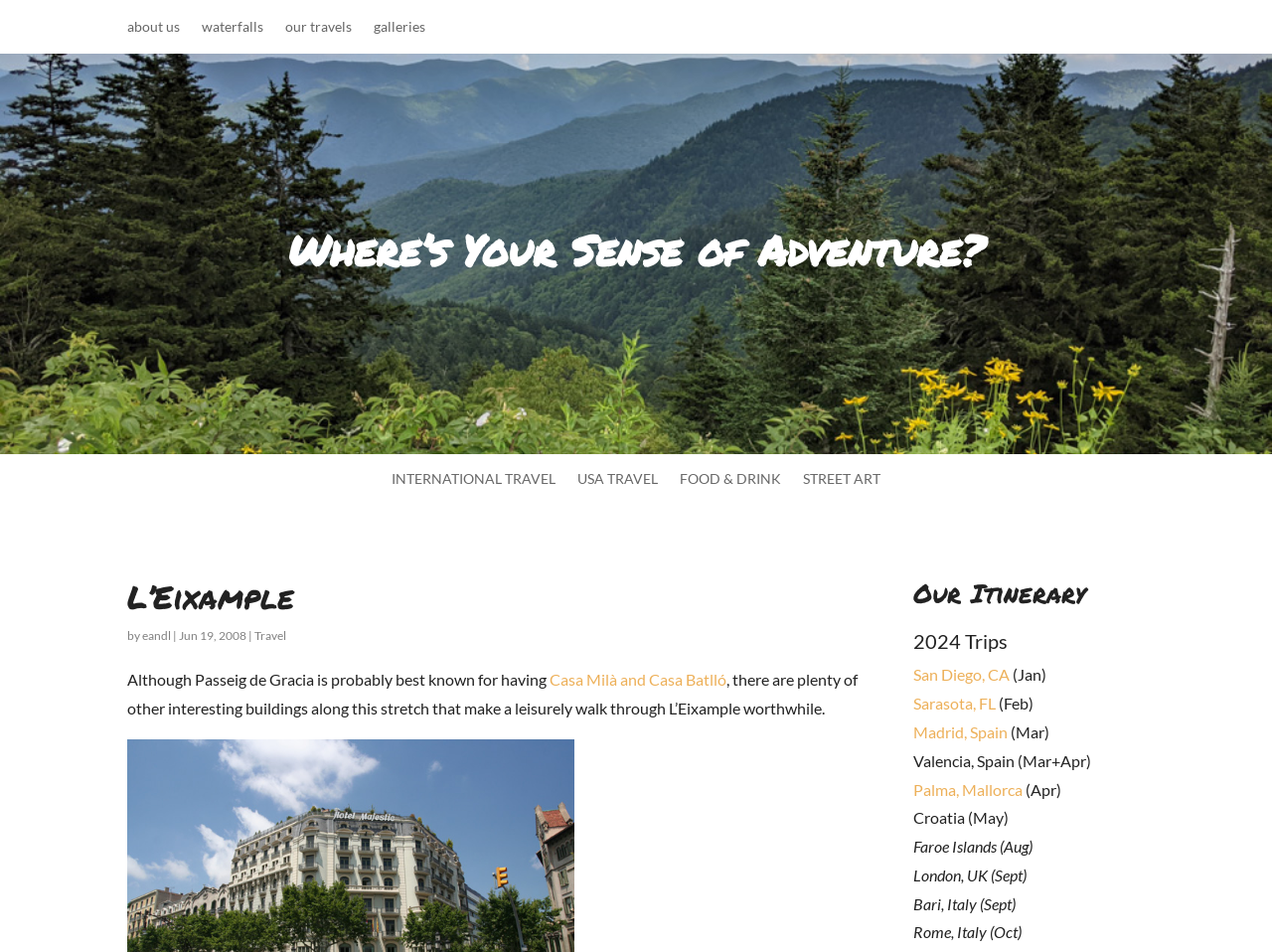For the following element description, predict the bounding box coordinates in the format (top-left x, top-left y, bottom-right x, bottom-right y). All values should be floating point numbers between 0 and 1. Description: Sarasota, FL

[0.718, 0.729, 0.783, 0.749]